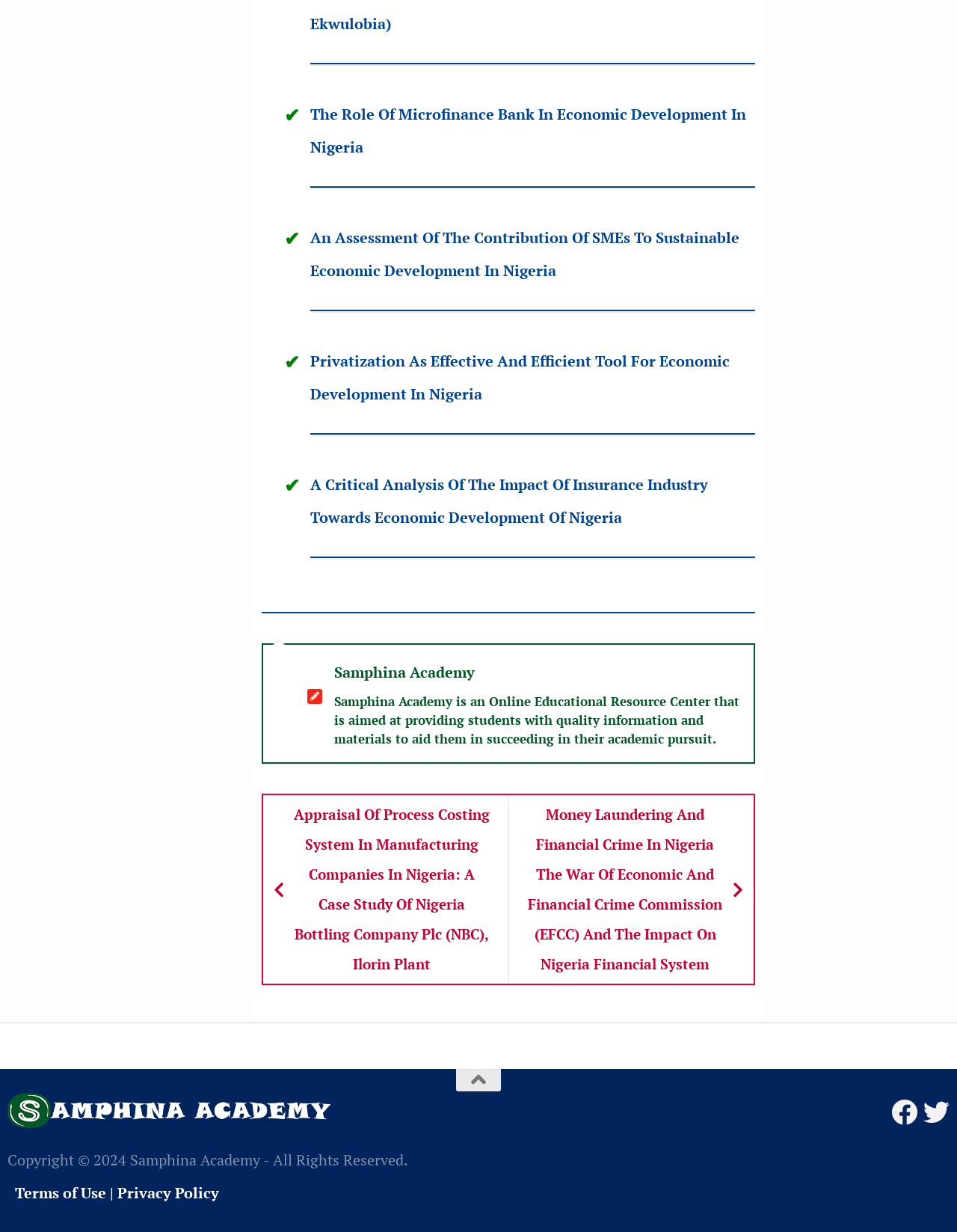Observe the image and answer the following question in detail: Where is the copyright information located?

I looked at the location of the StaticText element with the text 'Copyright © 2024 Samphina Academy - All Rights Reserved.' and found that it is located at the bottom of the page, with a y-coordinate of 0.933.